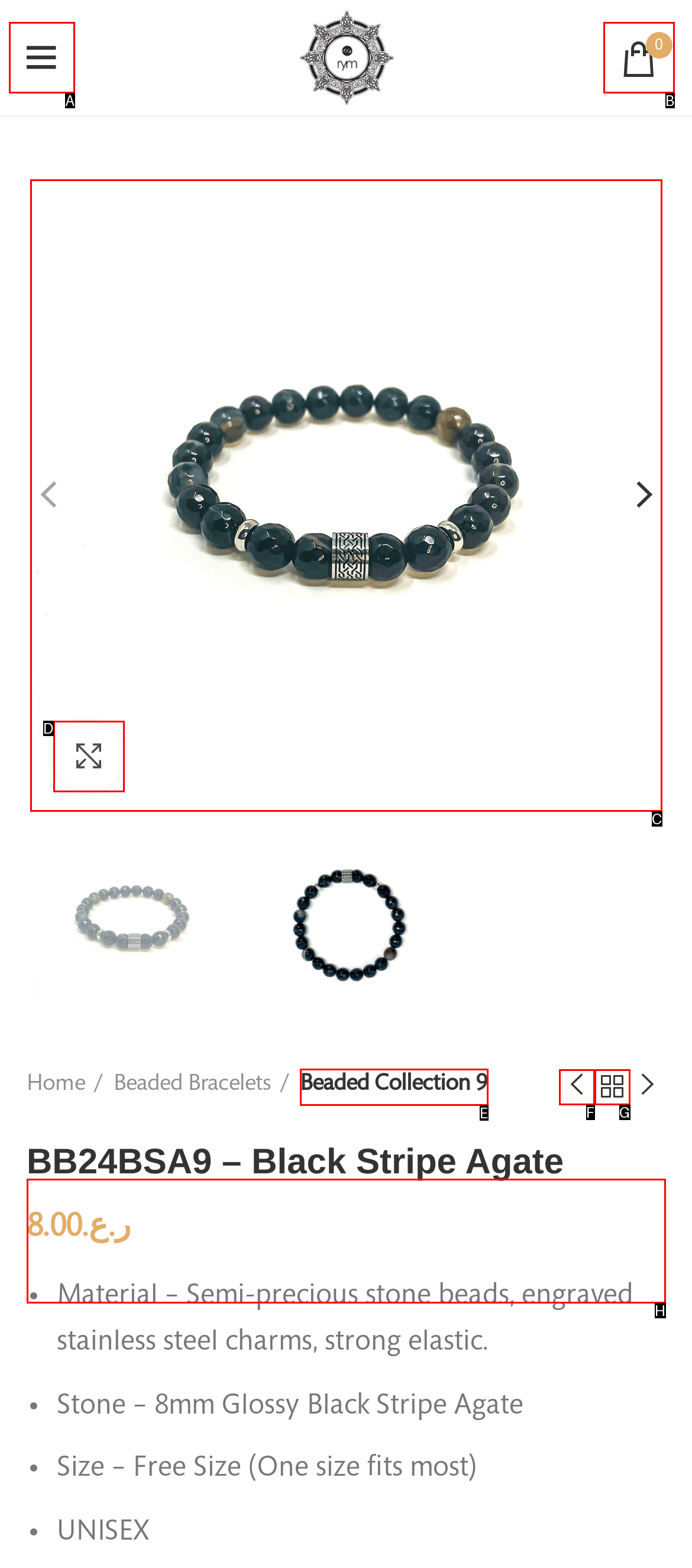Select the letter that aligns with the description: Menu. Answer with the letter of the selected option directly.

A